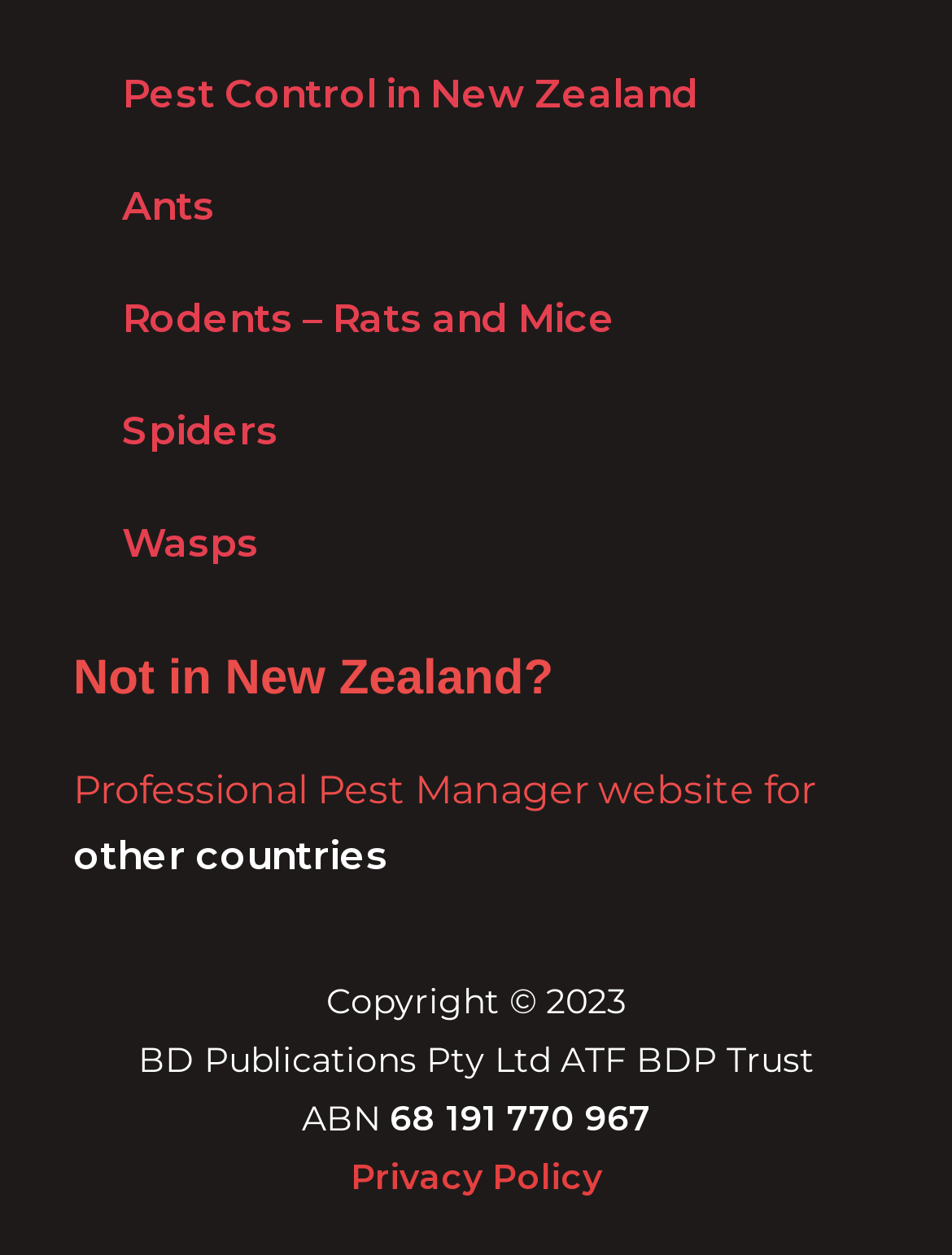Identify the bounding box of the UI element described as follows: "Spiders". Provide the coordinates as four float numbers in the range of 0 to 1 [left, top, right, bottom].

[0.077, 0.299, 0.923, 0.389]